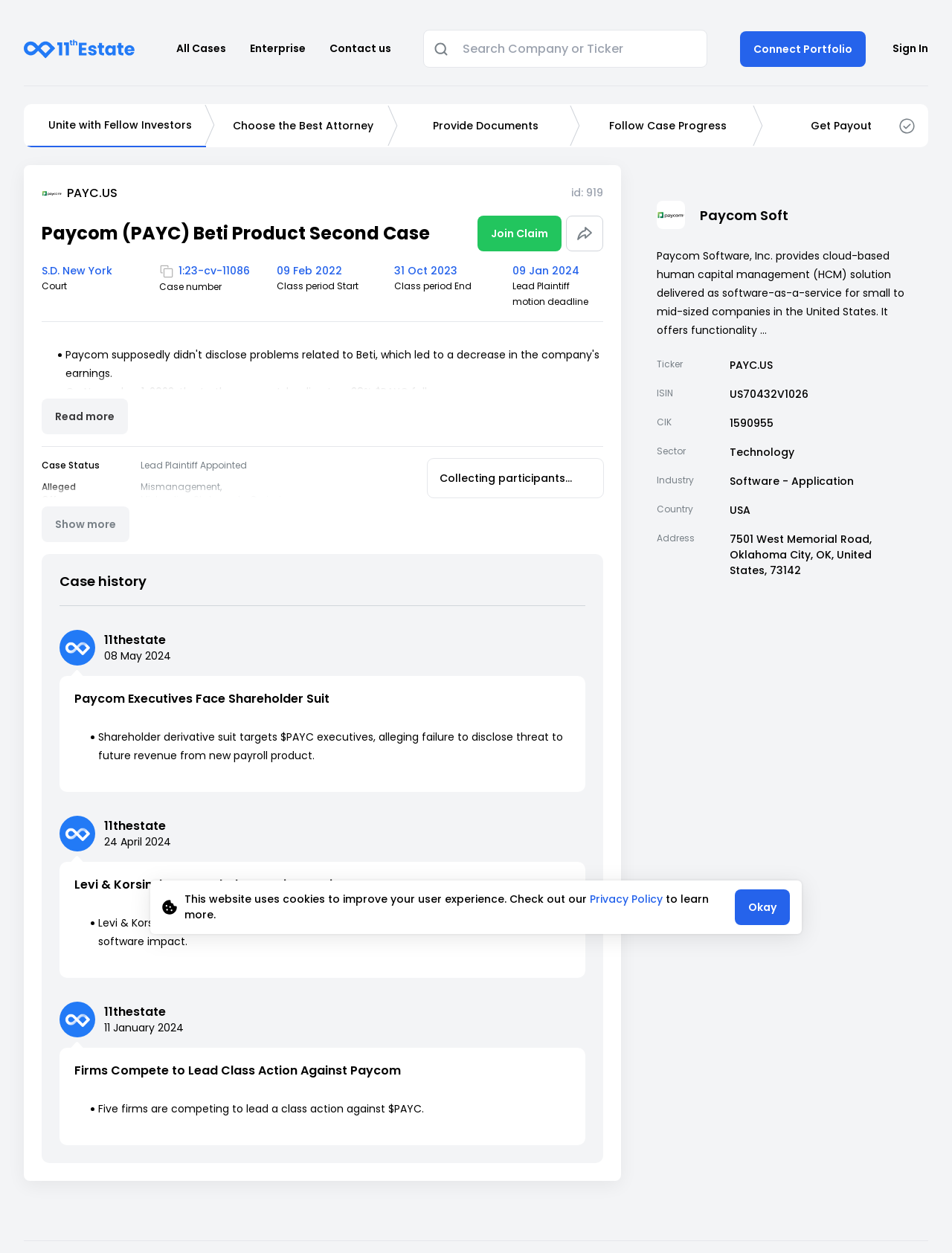Please find the bounding box for the following UI element description. Provide the coordinates in (top-left x, top-left y, bottom-right x, bottom-right y) format, with values between 0 and 1: Read more

[0.044, 0.318, 0.134, 0.347]